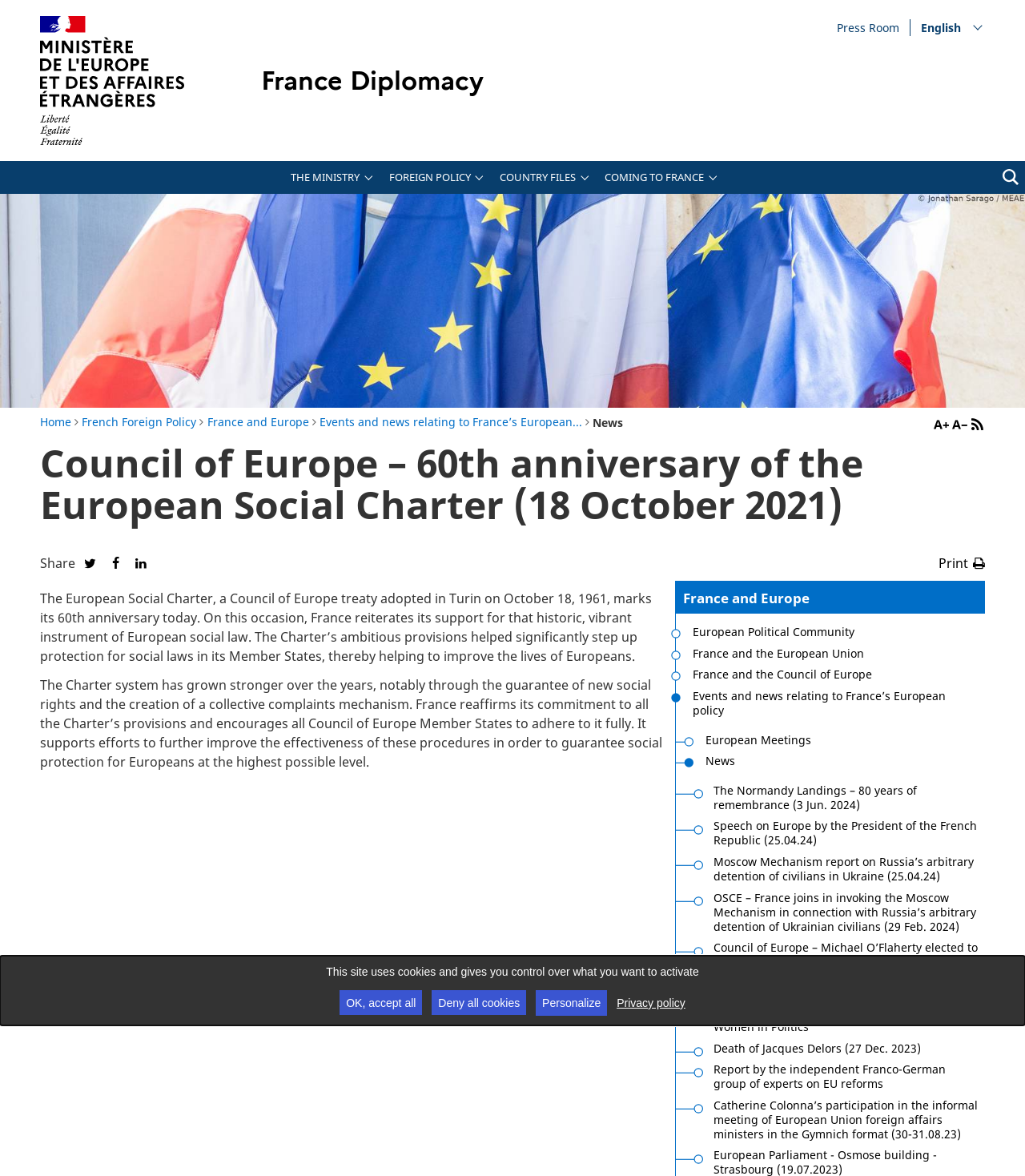Summarize the webpage with intricate details.

The webpage is about the 60th anniversary of the European Social Charter, a Council of Europe treaty adopted in 1961. At the top of the page, there is a cookie consent banner with three buttons: "OK, accept all", "Deny all cookies", and "Personalize". Below this banner, there are several links to navigate to different parts of the website, including the main menu, main content, and a link to go back home to France Diplomatie.

On the left side of the page, there is a navigation menu with four tabs: "THE MINISTRY", "FOREIGN POLICY", "COUNTRY FILES", and "COMING TO FRANCE". Each tab has a dropdown menu with more links to specific pages.

In the main content area, there is a header with the title "Council of Europe – 60th anniversary of the European Social Charter (18 October 2021)". Below this header, there is a paragraph of text describing the European Social Charter and its significance. The text is followed by several links to related pages, including "France and Europe", "European Political Community", and "France and the Council of Europe".

Further down the page, there are several news articles and press releases, each with a title and a brief summary. The articles are arranged in a vertical list, with the most recent ones at the top. There are also several buttons to increase or decrease the text size, and a link to add an RSS feed.

At the bottom of the page, there is a link to return to the top of the page, and a button to print the page. Overall, the webpage has a clean and organized layout, with clear headings and concise text.